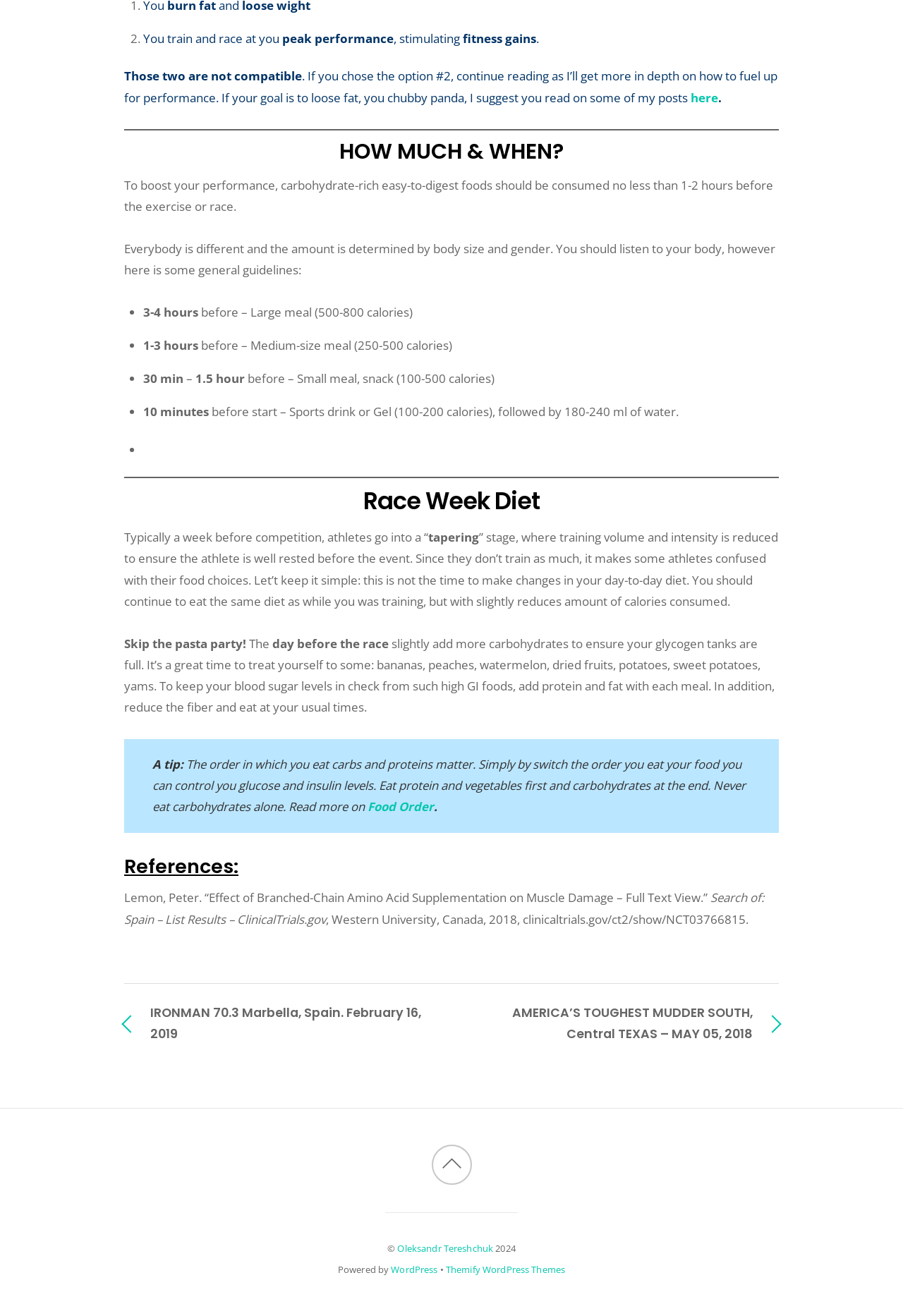What is the purpose of the 'tapering' stage?
Please answer the question with a detailed response using the information from the screenshot.

According to the text 'Typically a week before competition, athletes go into a “tapering” stage, where training volume and intensity is reduced to ensure the athlete is well rested before the event.', the purpose of the 'tapering' stage is to ensure the athlete is well rested before the event.